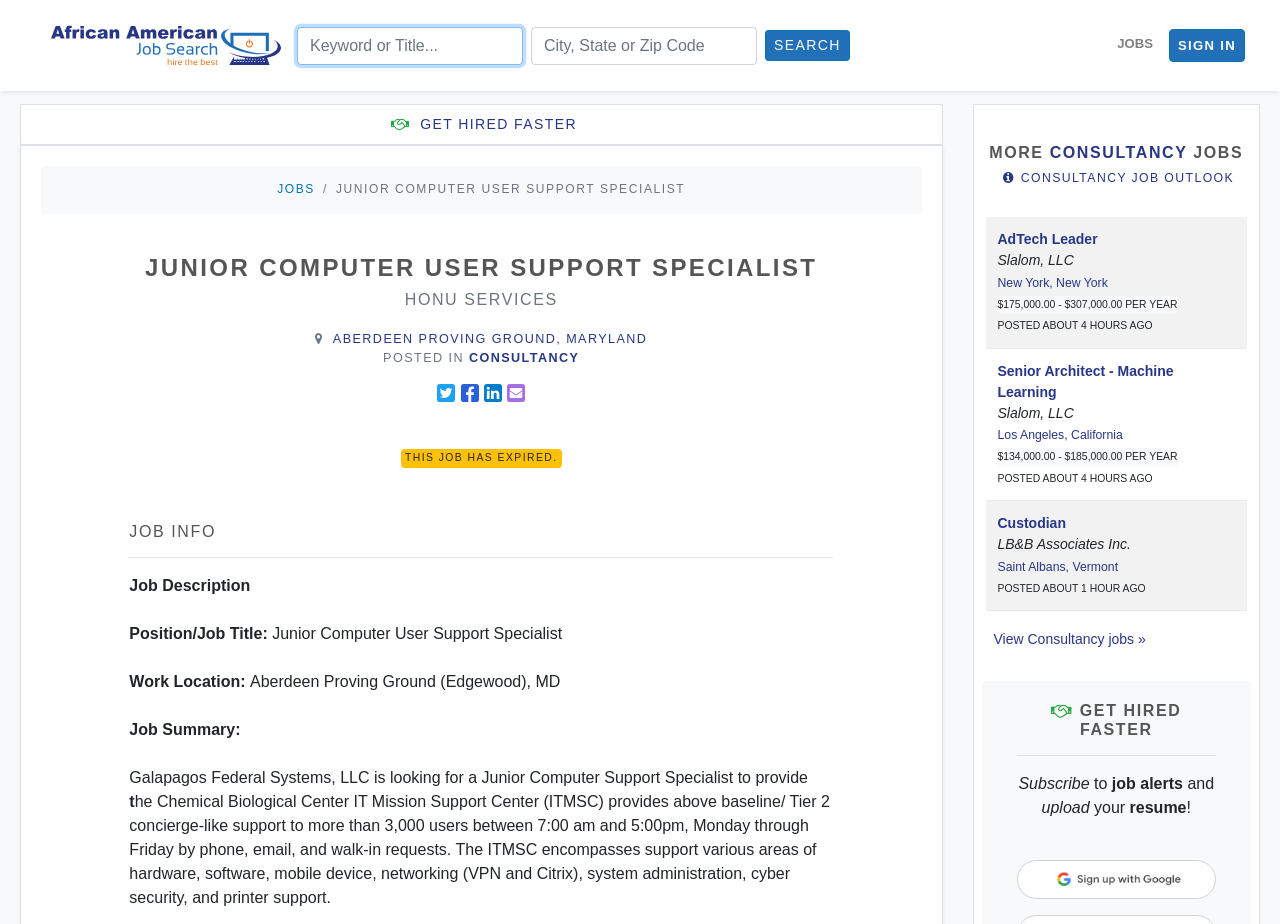Please indicate the bounding box coordinates of the element's region to be clicked to achieve the instruction: "Sign in". Provide the coordinates as four float numbers between 0 and 1, i.e., [left, top, right, bottom].

[0.913, 0.031, 0.973, 0.067]